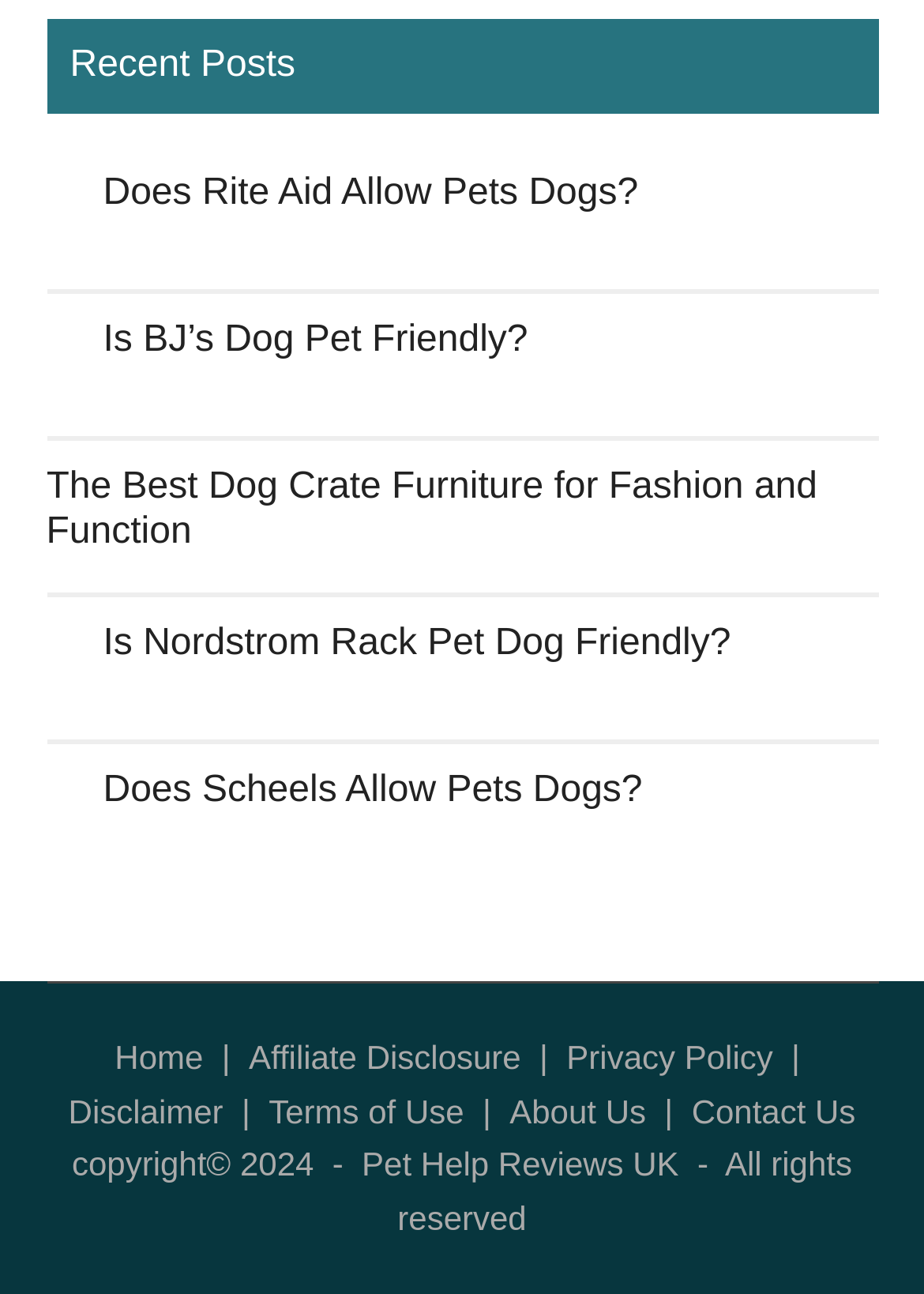Identify the bounding box coordinates for the UI element described by the following text: "Does Scheels Allow Pets Dogs?". Provide the coordinates as four float numbers between 0 and 1, in the format [left, top, right, bottom].

[0.112, 0.595, 0.695, 0.626]